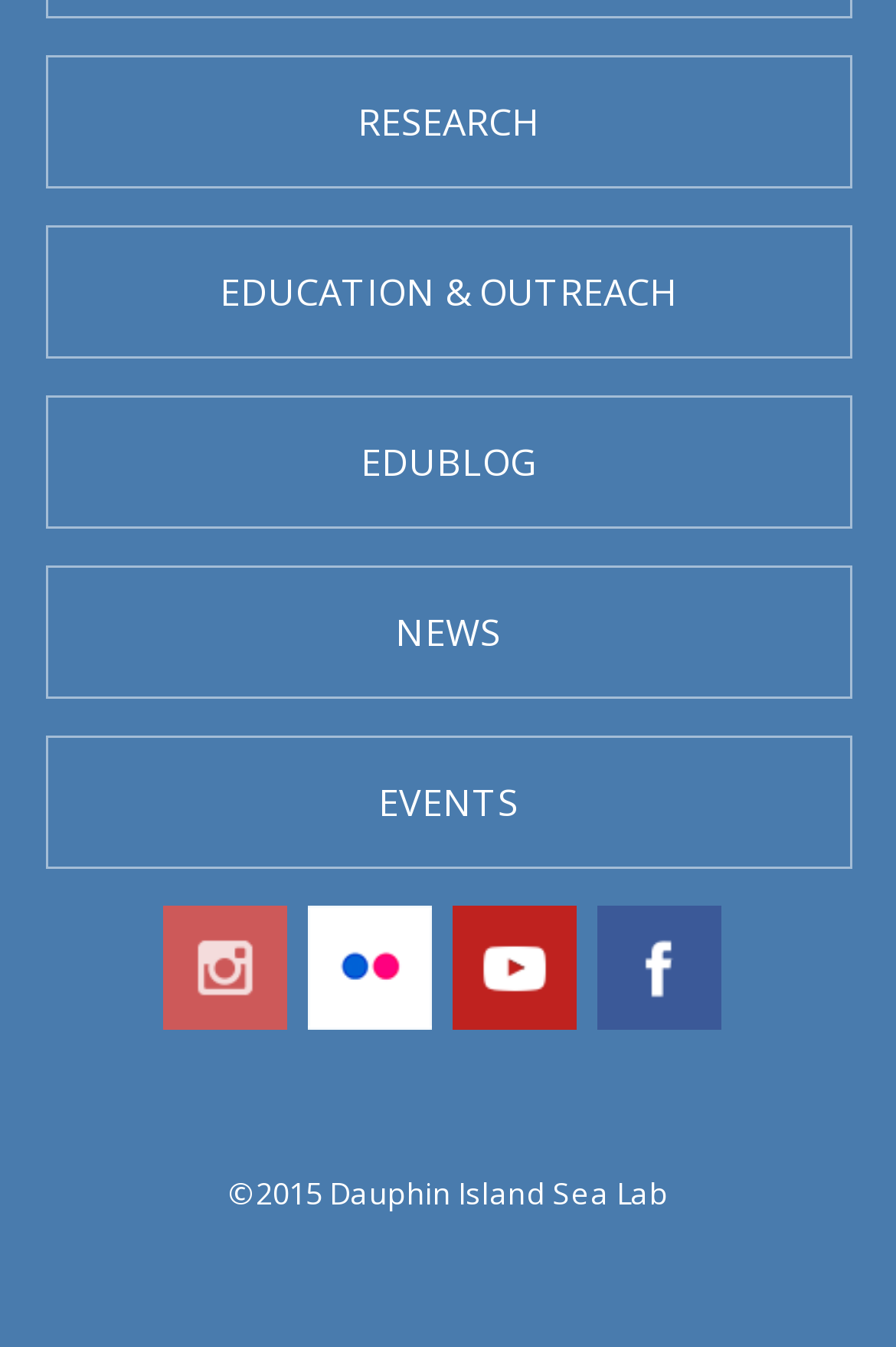Determine the bounding box coordinates of the clickable area required to perform the following instruction: "Visit Education & Outreach". The coordinates should be represented as four float numbers between 0 and 1: [left, top, right, bottom].

[0.05, 0.168, 0.95, 0.267]